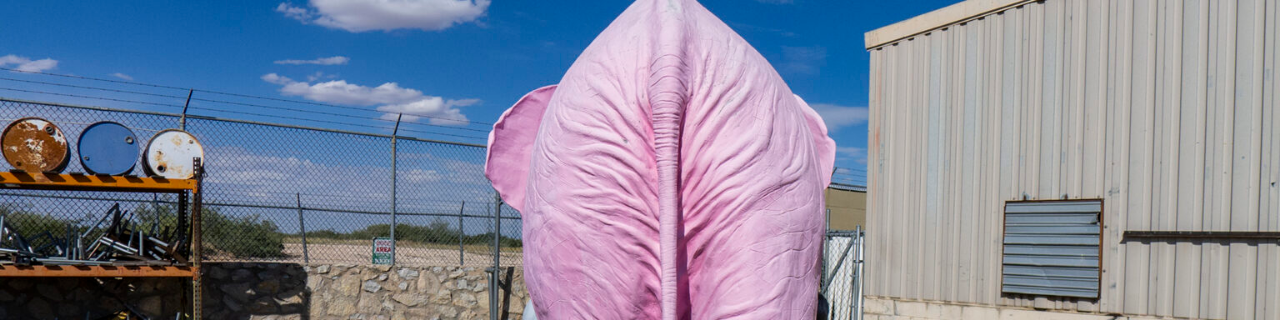Answer the question with a brief word or phrase:
What is behind the sculpture?

A storage area